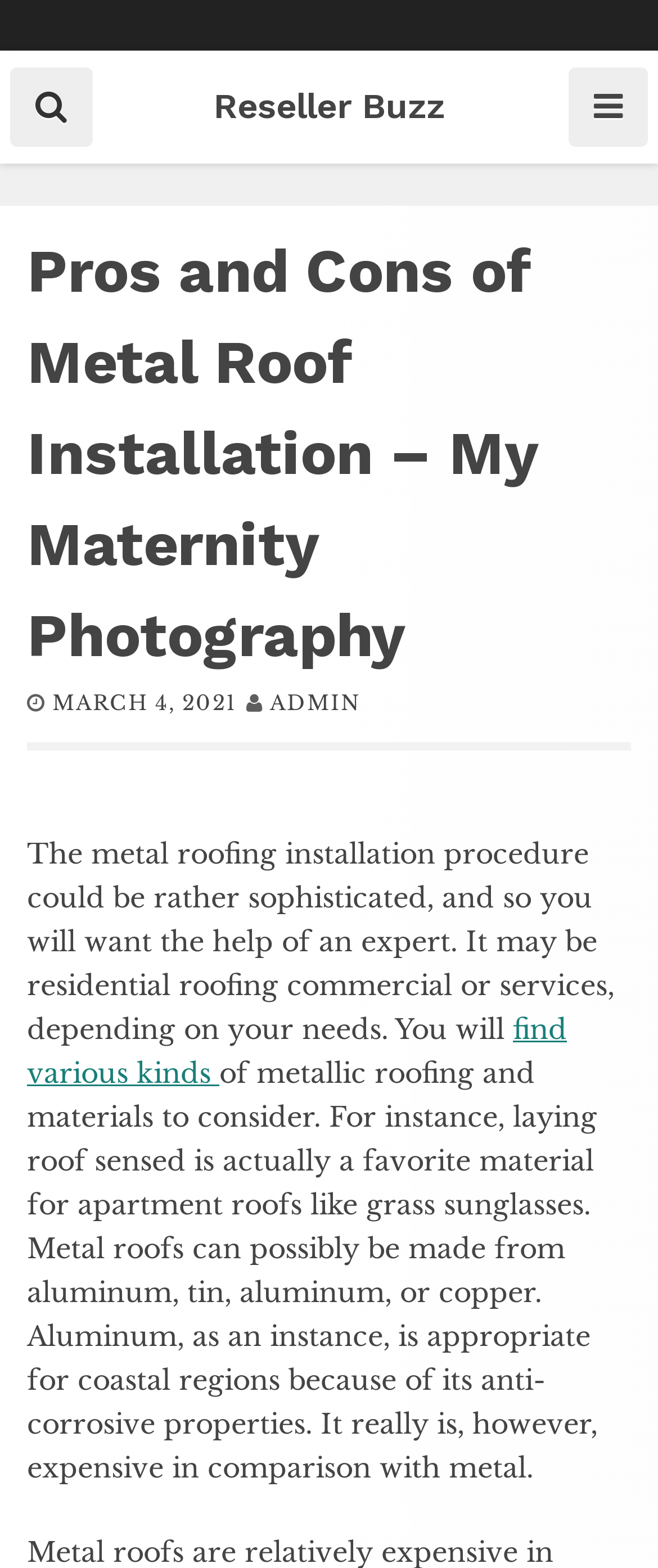Could you please study the image and provide a detailed answer to the question:
What is the purpose of laying roof sensed?

The text states that 'laying roof sensed is actually a favorite material for apartment roofs like grass sunglasses.' This implies that the purpose of laying roof sensed is for apartment roofs.